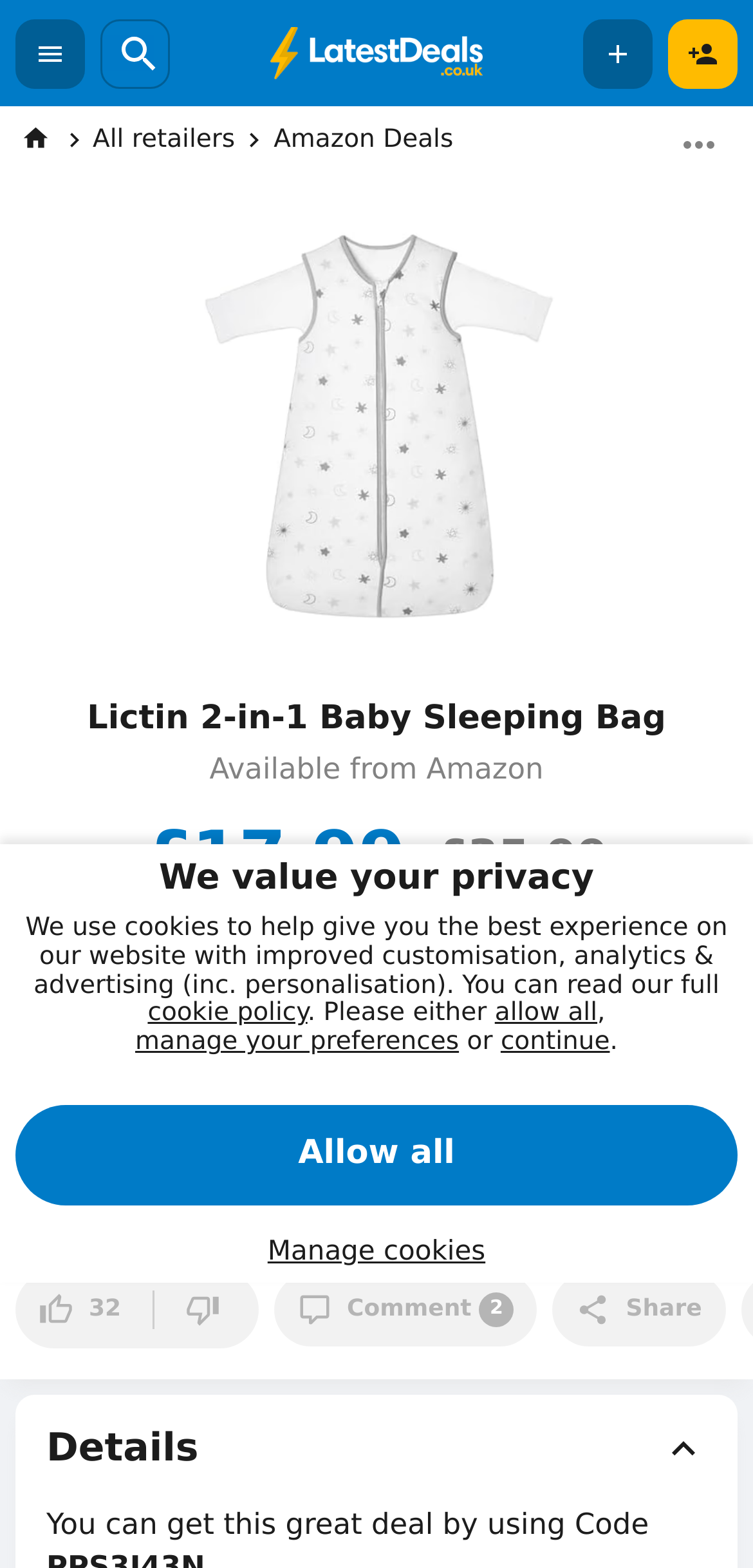What is the code required to get the deal?
Please provide a single word or phrase as your answer based on the image.

PPS3J43N